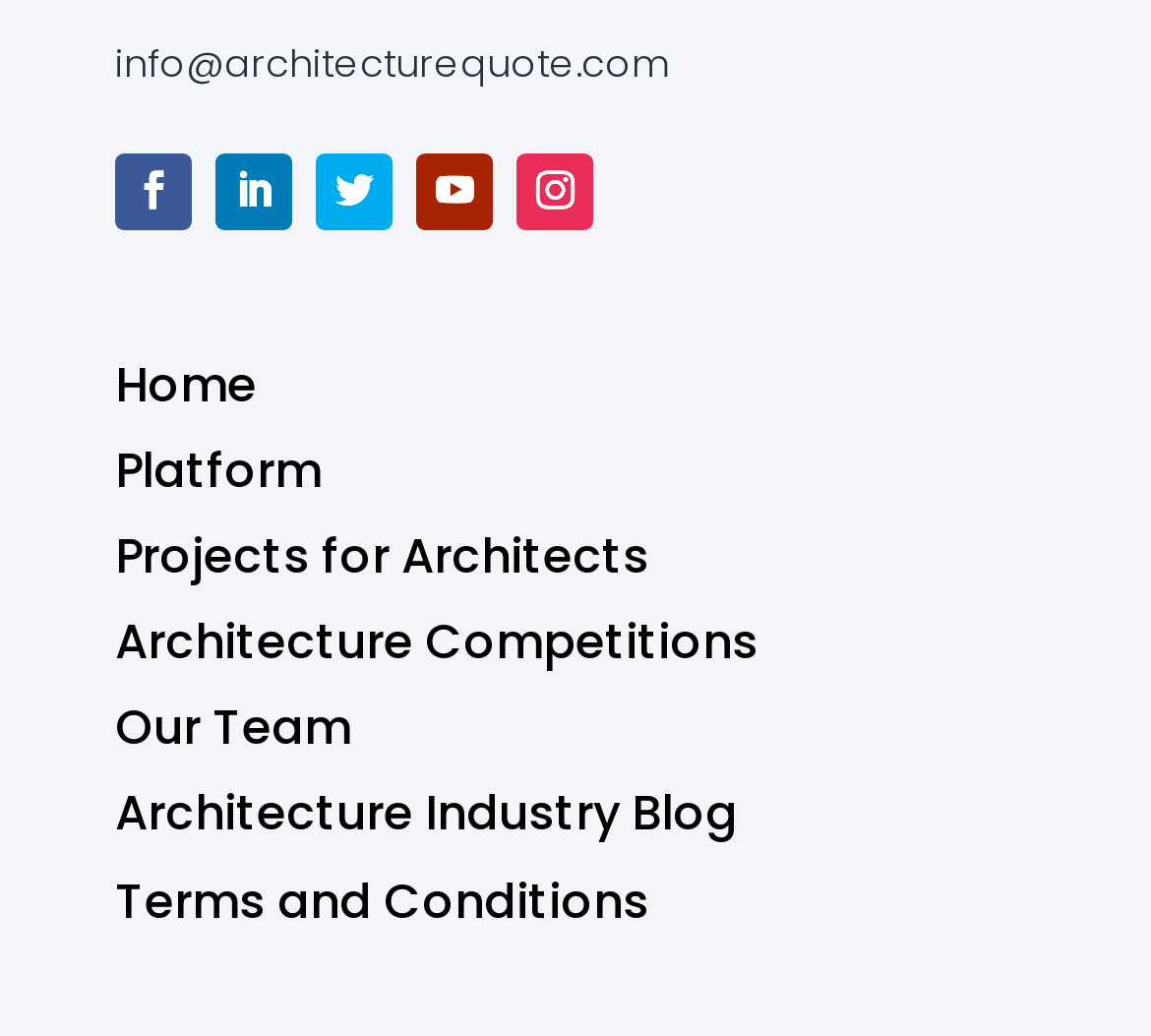How many menu items are there?
Refer to the screenshot and answer in one word or phrase.

6